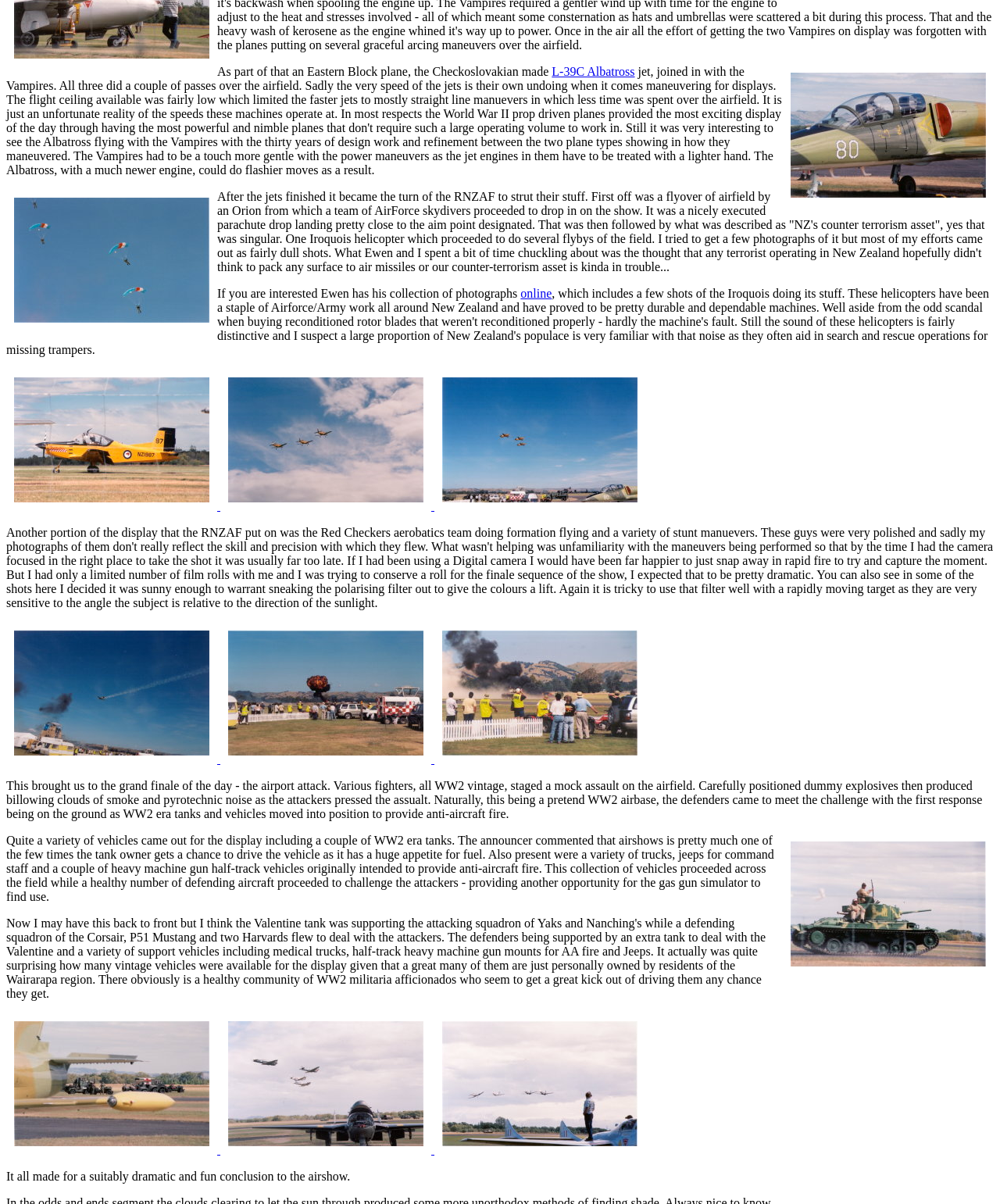Identify the bounding box coordinates for the UI element described as follows: L-39C Albatross. Use the format (top-left x, top-left y, bottom-right x, bottom-right y) and ensure all values are floating point numbers between 0 and 1.

[0.552, 0.054, 0.635, 0.065]